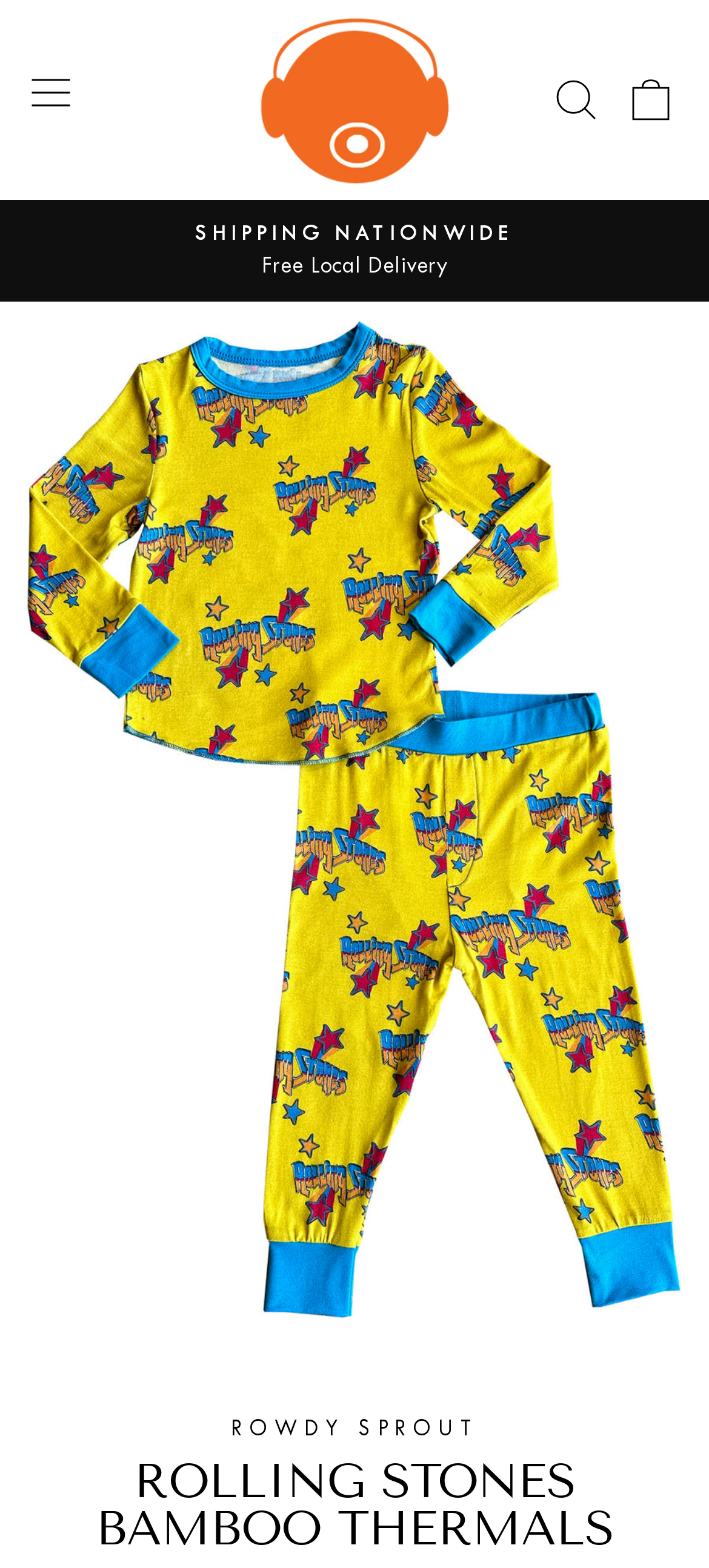What is the navigation menu called?
Using the image as a reference, give an elaborate response to the question.

I found the answer by looking at the button element with the description 'SITE NAVIGATION' which controls the NavDrawer, indicating that it is the navigation menu.